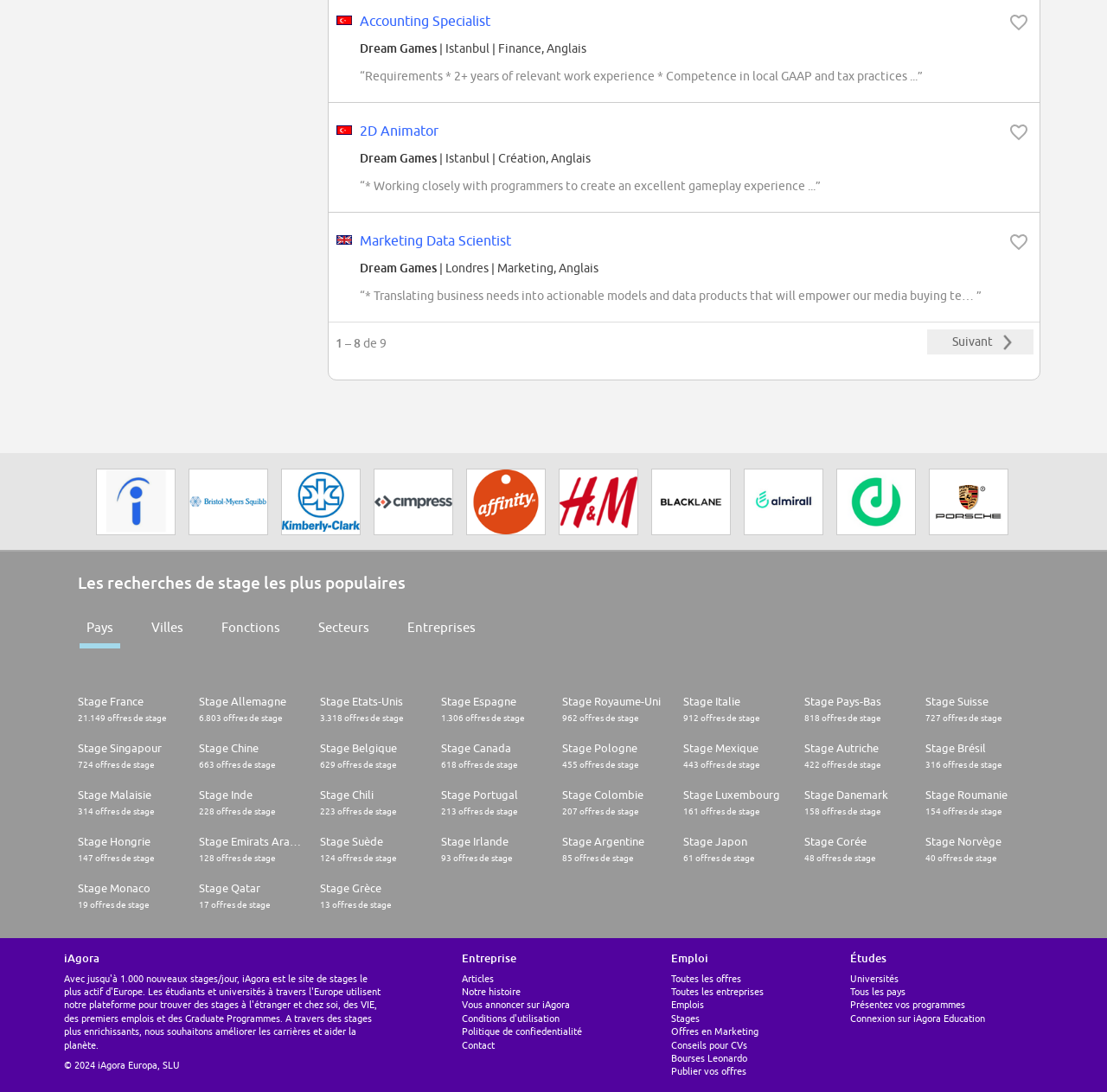Can you determine the bounding box coordinates of the area that needs to be clicked to fulfill the following instruction: "Visit Ulrike Fischer's homepage"?

None